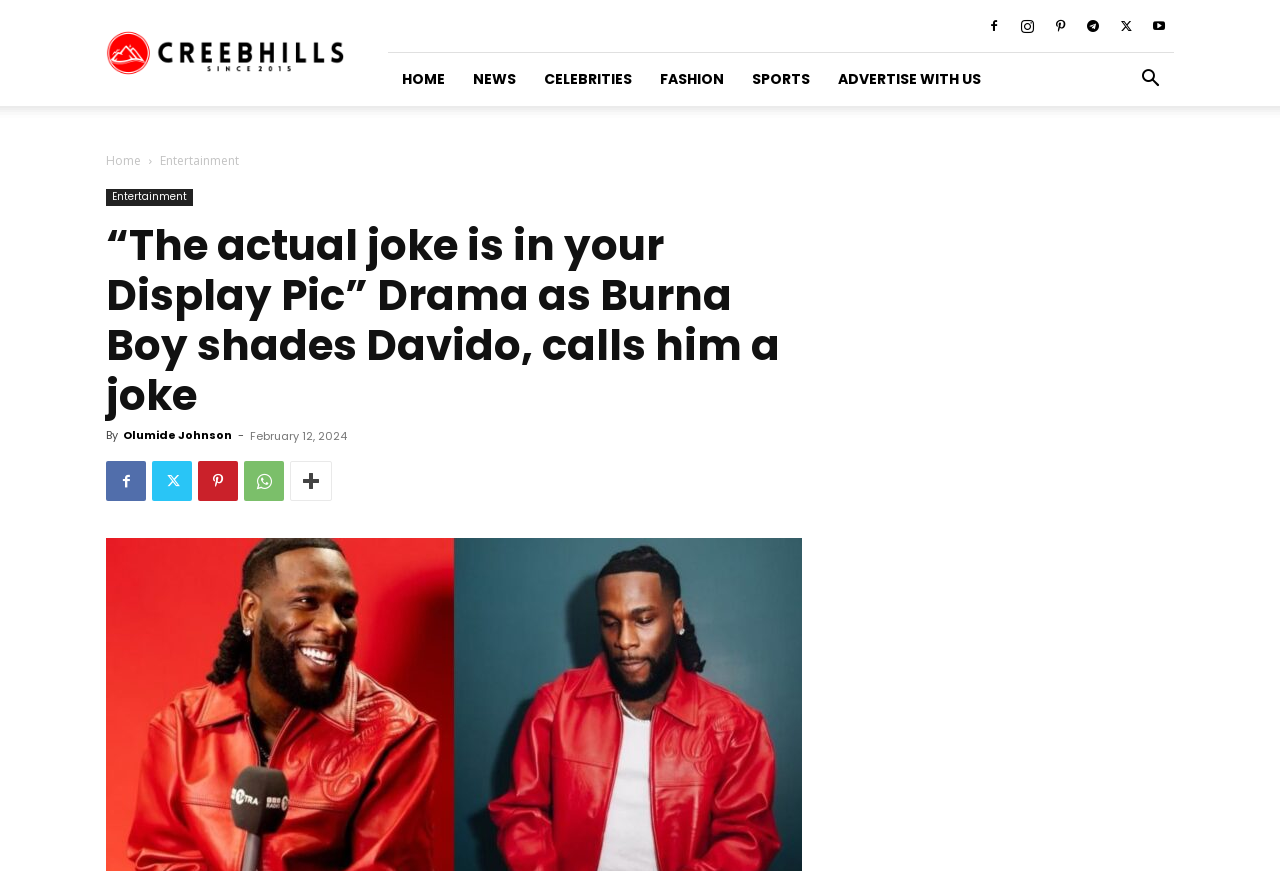Please answer the following question using a single word or phrase: 
What is the name of the celebrity being shaded?

Davido